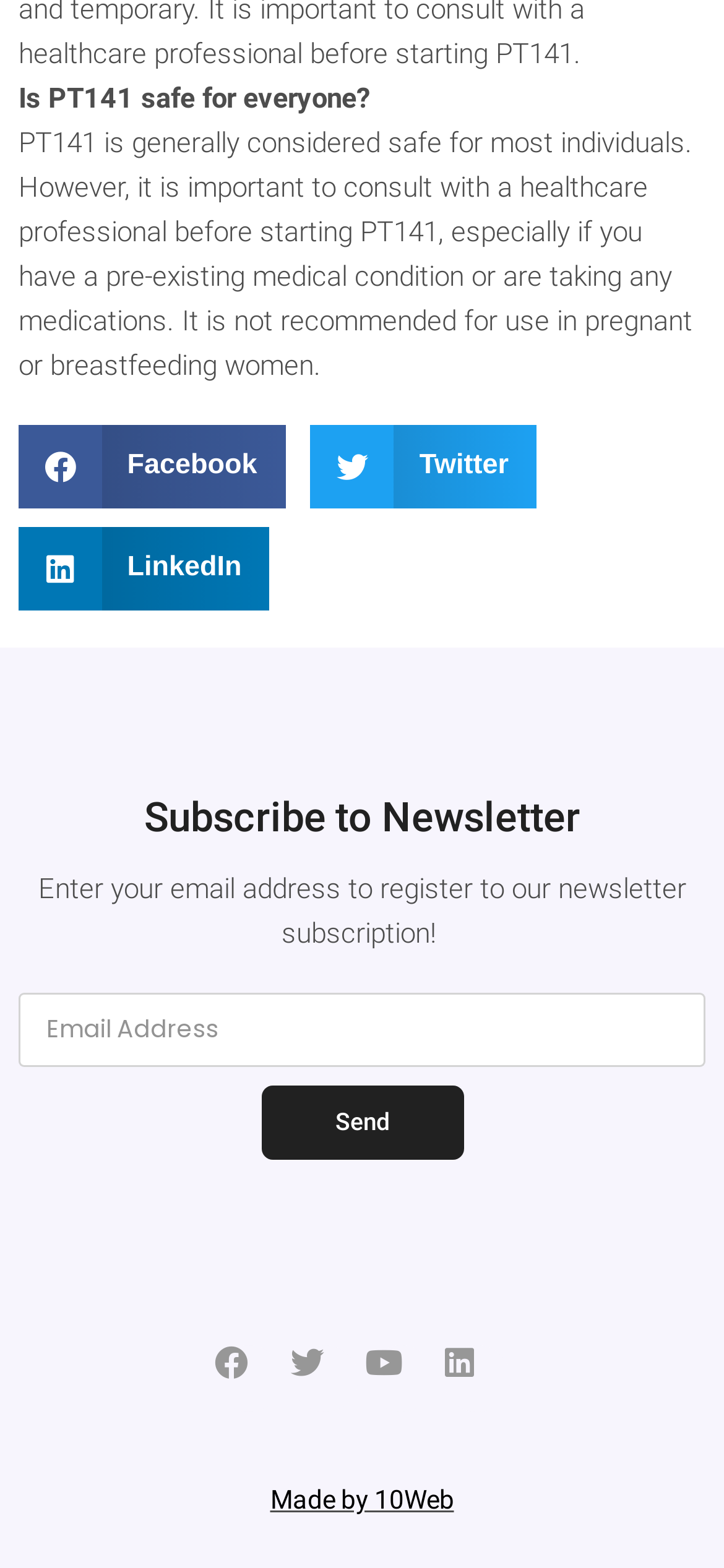What social media platforms are mentioned?
Using the image provided, answer with just one word or phrase.

Facebook, Twitter, LinkedIn